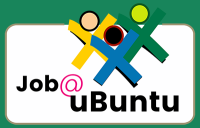What is the significance of the green background in the logo?
Using the visual information, respond with a single word or phrase.

Vitality and hope